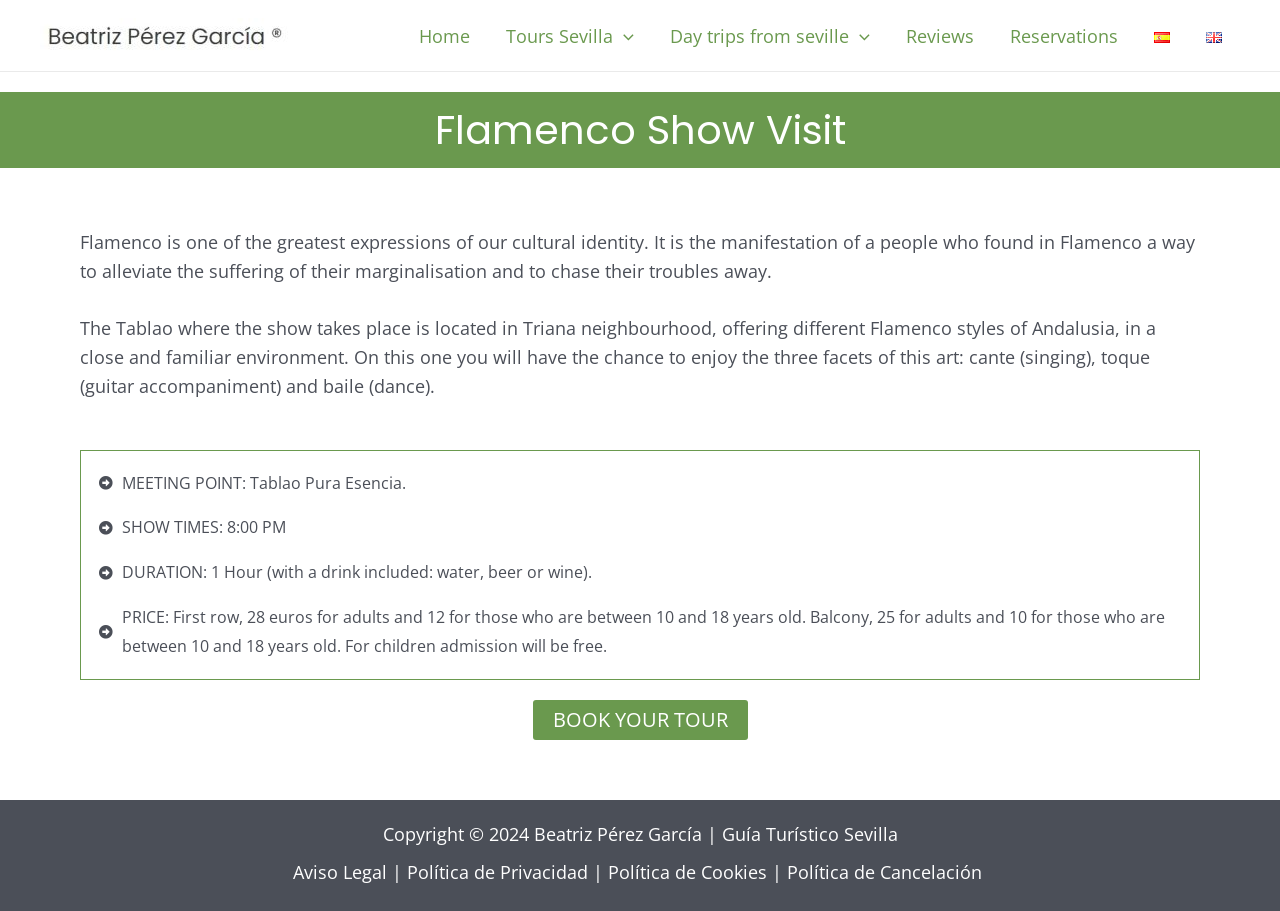What is the copyright information on the webpage?
Look at the image and answer the question using a single word or phrase.

Copyright 2024 Beatriz Pérez García